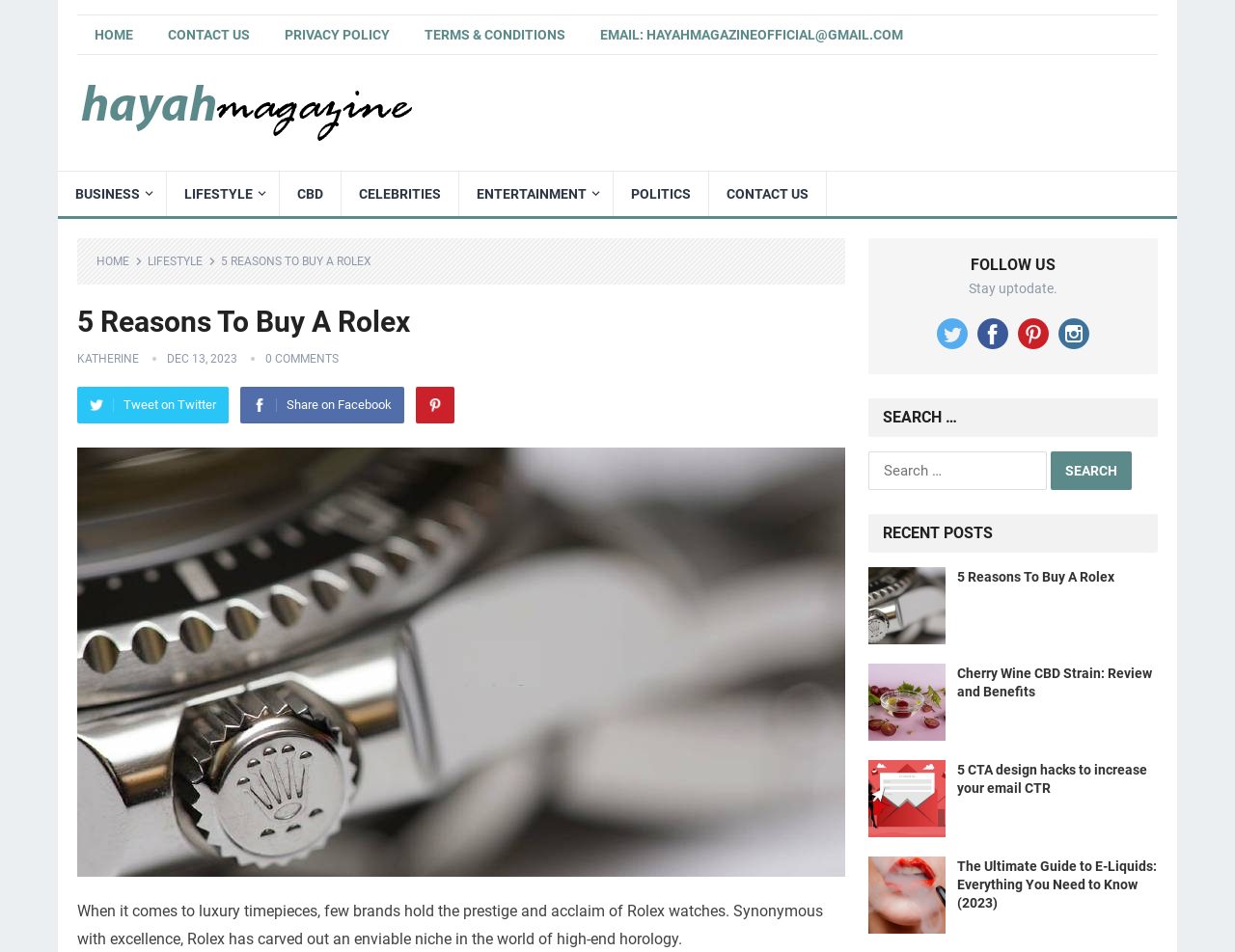Articulate a complete and detailed caption of the webpage elements.

This webpage is about Hayah Magazine, with a focus on luxury timepieces, particularly Rolex watches. At the top, there are five navigation links: "HOME", "CONTACT US", "PRIVACY POLICY", "TERMS & CONDITIONS", and "EMAIL: HAYAHMAGAZINEOFFICIAL@GMAIL.COM". Below these links, there are seven category links: "BUSINESS", "LIFESTYLE", "CBD", "CELEBRITIES", "ENTERTAINMENT", "POLITICS", and "CONTACT US".

The main content of the page is an article titled "5 Reasons To Buy A Rolex", which is accompanied by a large image. The article begins with a brief introduction to Rolex watches, stating that they are synonymous with excellence and have carved out a niche in the world of high-end horology.

On the right side of the page, there are social media links to share the article on Twitter, Facebook, and Pinterest. Below these links, there is a section titled "FOLLOW US" with a brief description and four social media icons. Next to this section, there is a search bar with a button labeled "Search".

Further down the page, there is a section titled "RECENT POSTS" that displays four recent articles with images and links to each article. The articles are titled "5 Reasons To Buy A Rolex", "Cherry Wine CBD Strain Review and Benefits", "5 CTA design hacks to increase your email CTR", and "The Ultimate Guide to E-Liquids: Everything You Need to Know (2023)".